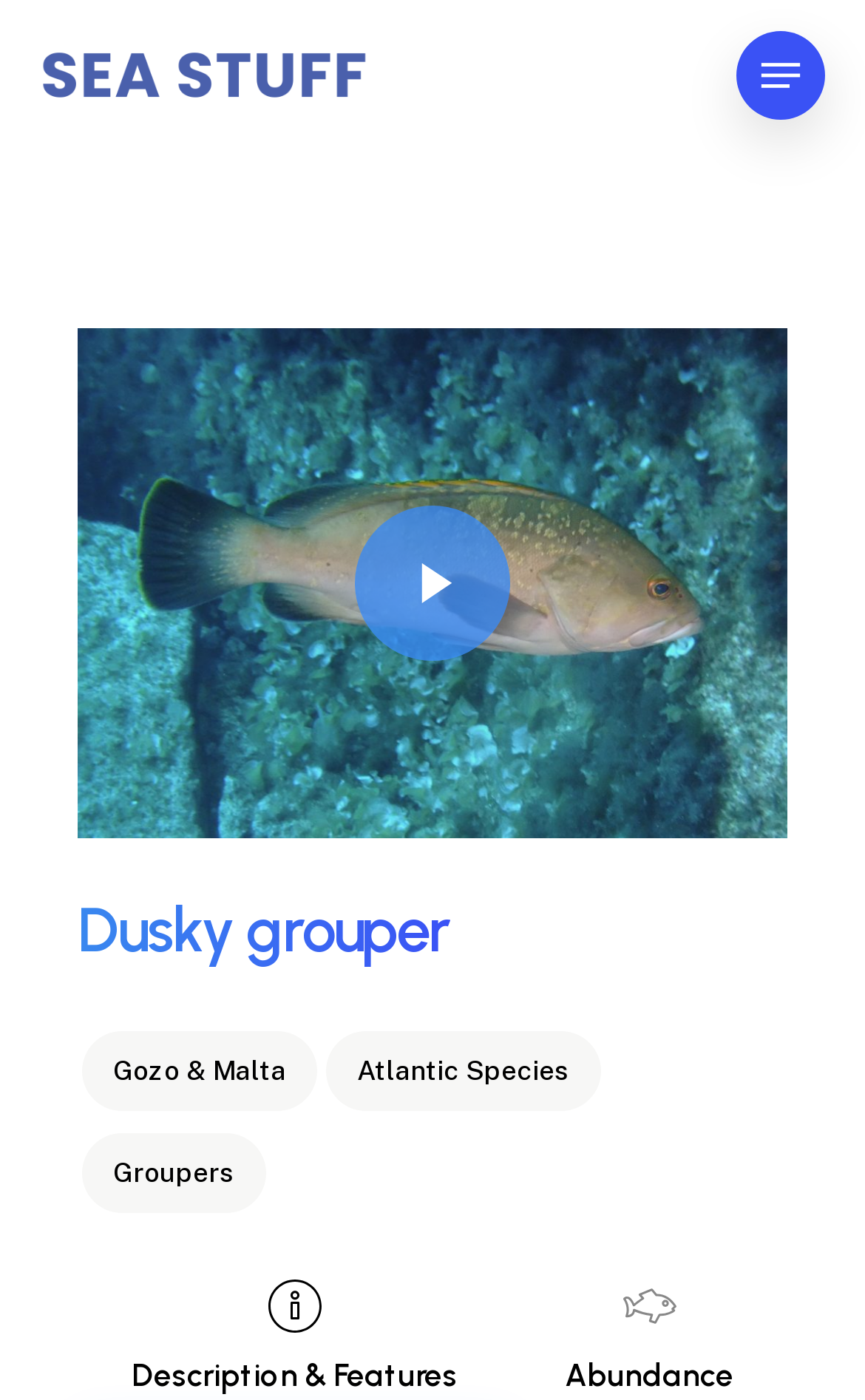Locate the bounding box coordinates for the element described below: "Gozo & Malta". The coordinates must be four float values between 0 and 1, formatted as [left, top, right, bottom].

[0.095, 0.736, 0.367, 0.793]